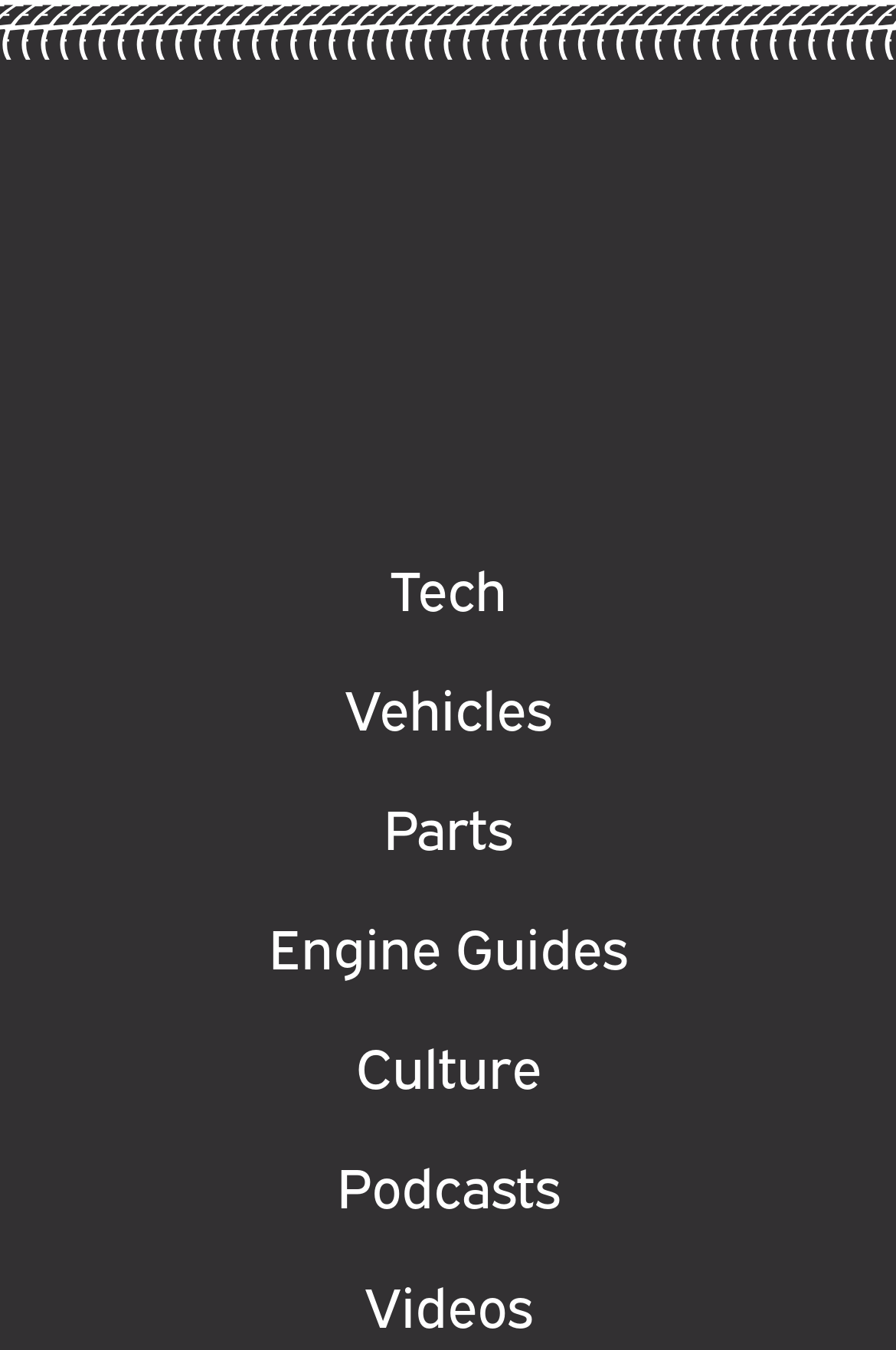Provide the bounding box for the UI element matching this description: "Culture".

[0.396, 0.761, 0.604, 0.822]